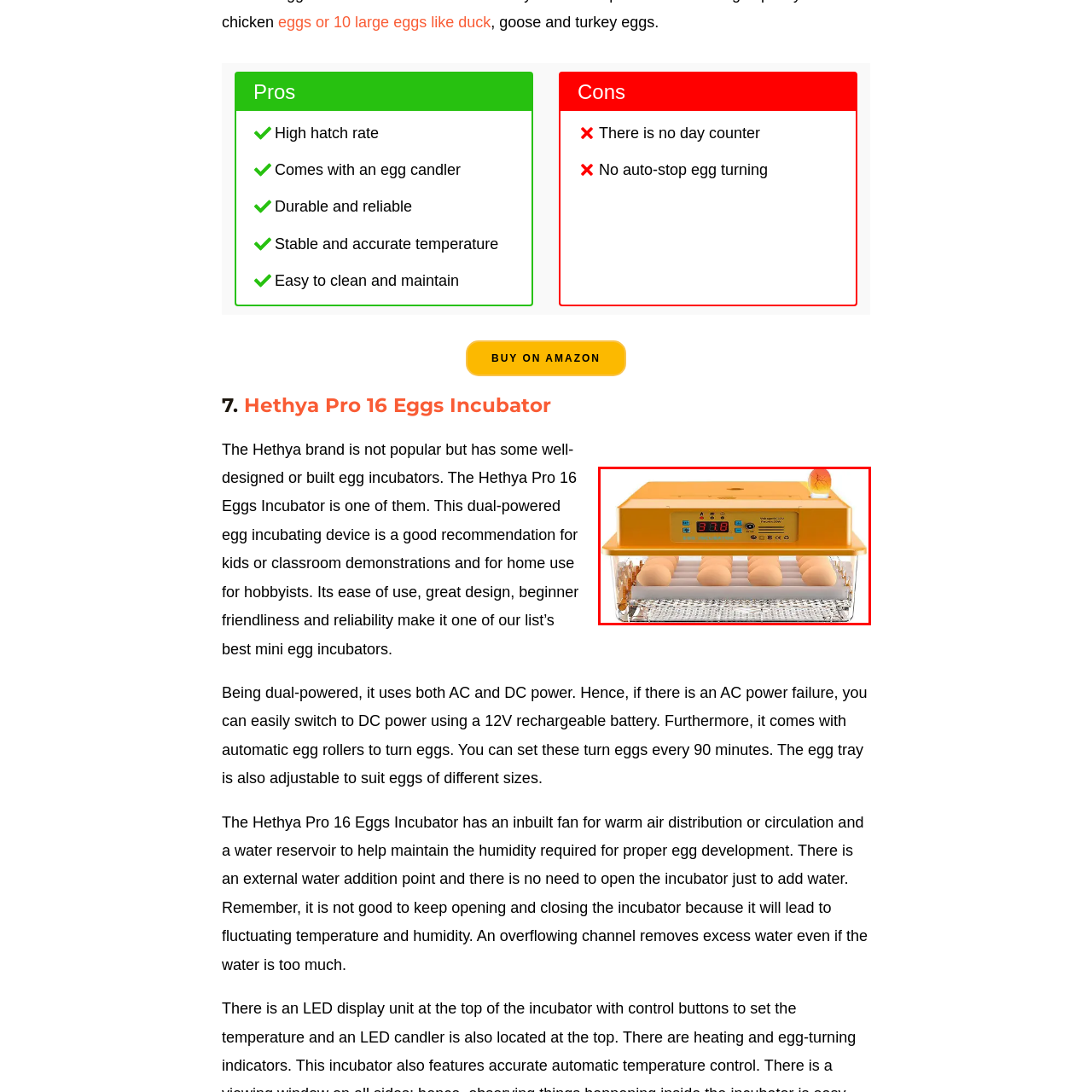How many eggs can the incubator hold?
Study the area inside the red bounding box in the image and answer the question in detail.

The transparent base of the incubator allows visibility of the eggs inside, and it is designed to hold up to 16 eggs, making it suitable for hobbyists and educational purposes.